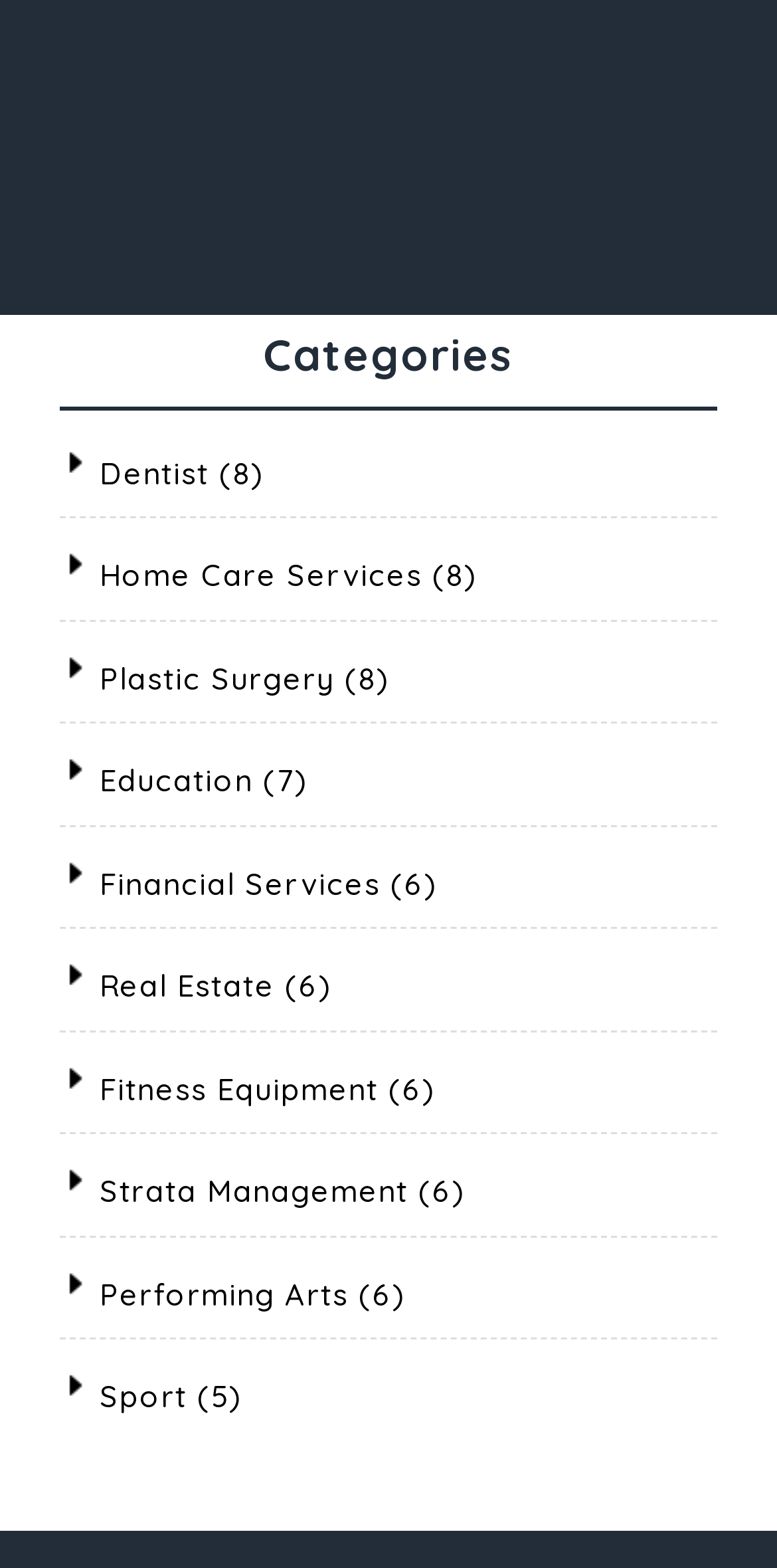Refer to the element description Sport (5) and identify the corresponding bounding box in the screenshot. Format the coordinates as (top-left x, top-left y, bottom-right x, bottom-right y) with values in the range of 0 to 1.

[0.128, 0.879, 0.313, 0.903]